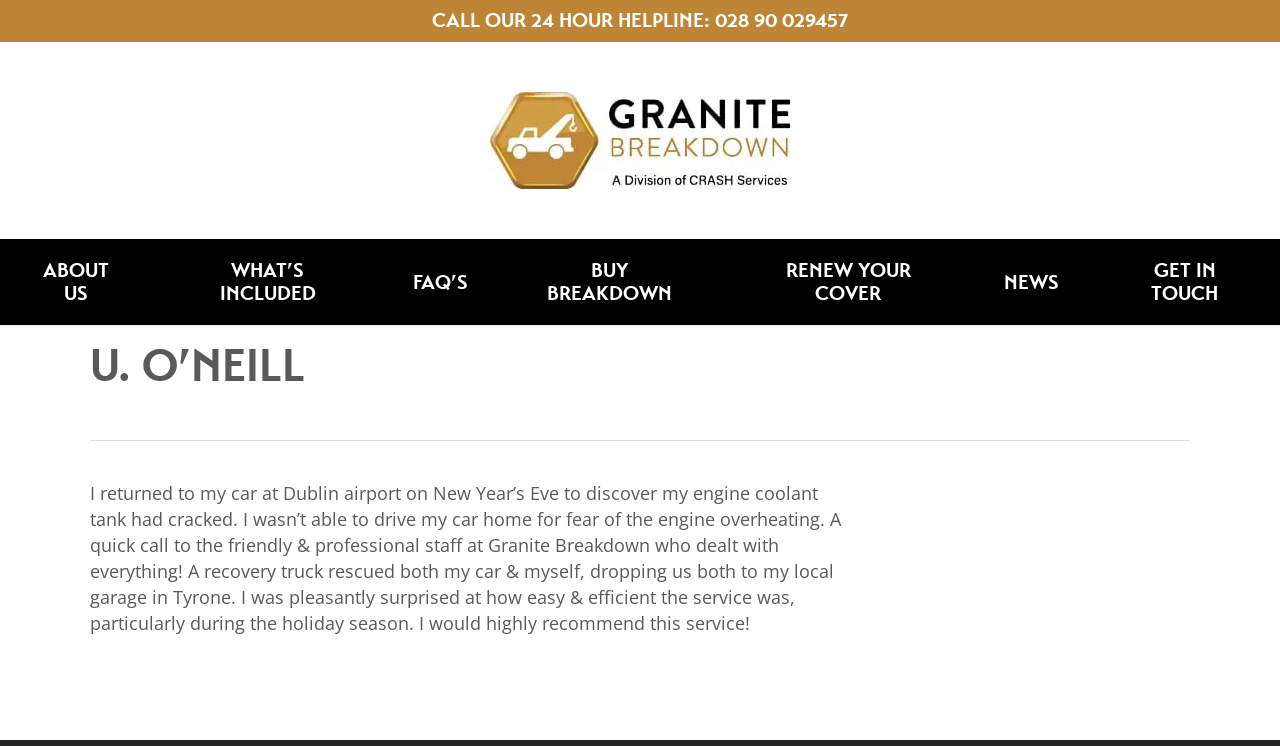Please identify the bounding box coordinates for the region that you need to click to follow this instruction: "Get in touch with the company".

[0.851, 0.32, 1.0, 0.436]